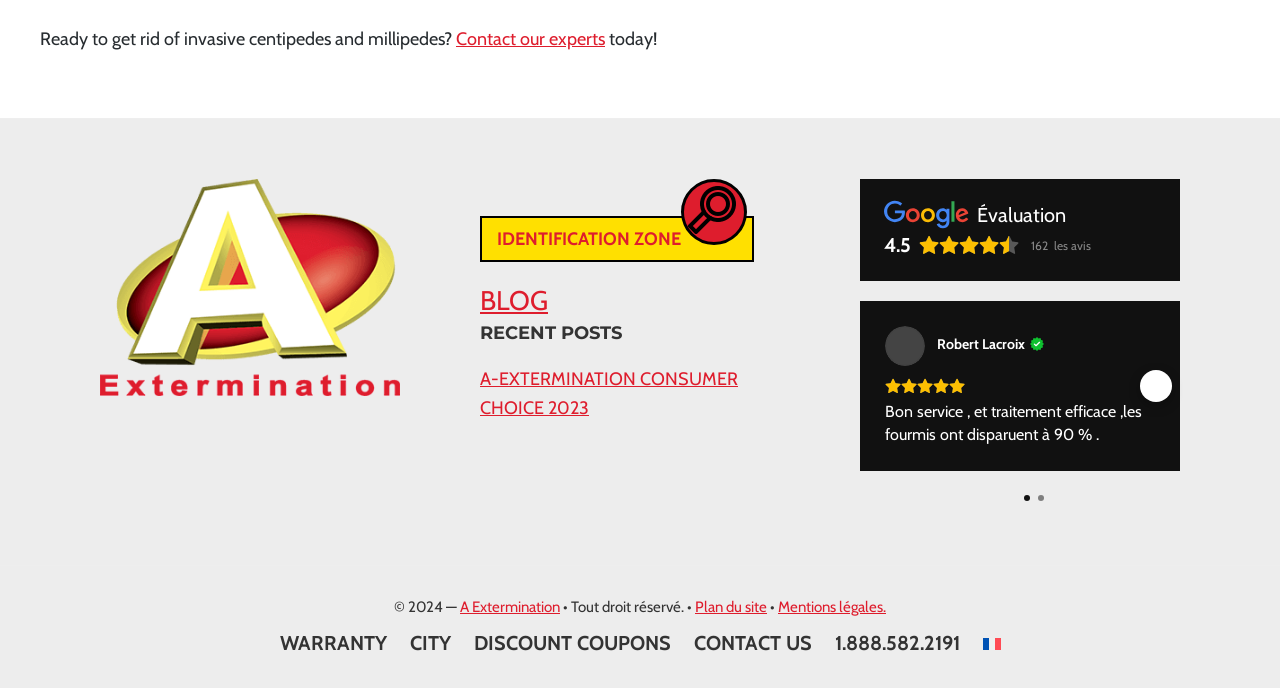What is the name of the company?
Kindly offer a comprehensive and detailed response to the question.

The company name is mentioned on the webpage as 'A Extermination' in the footer section, along with a copyright notice.